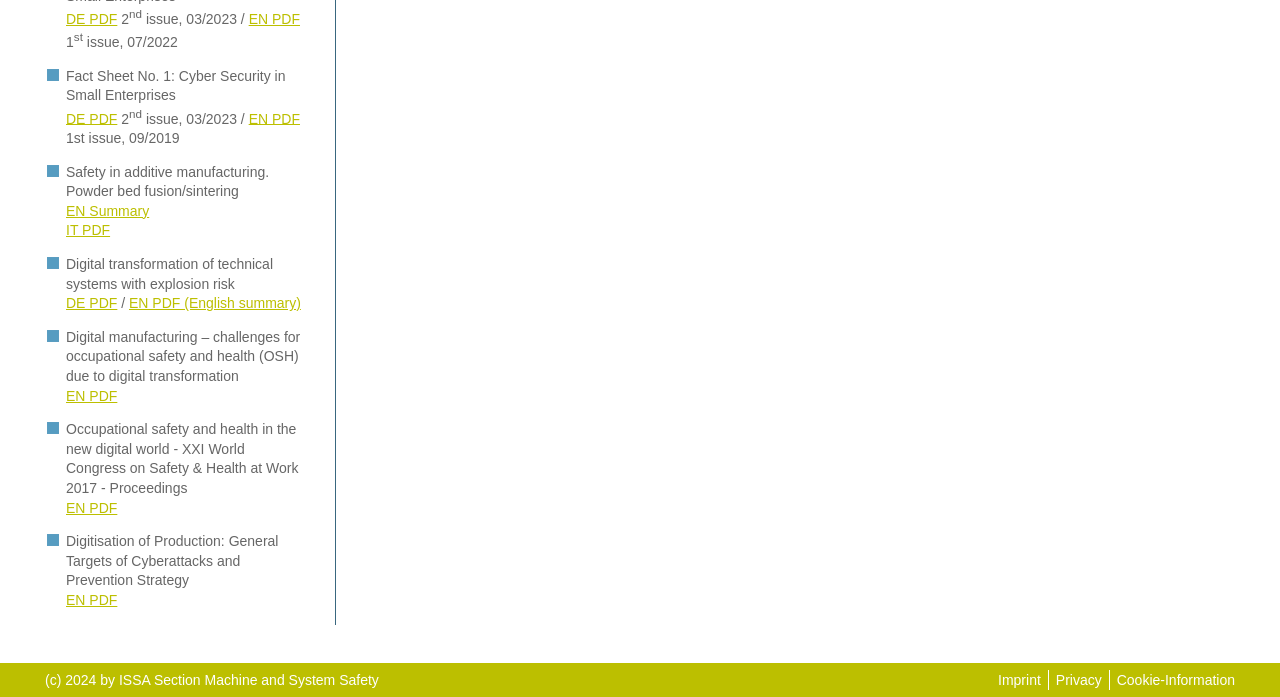Identify the bounding box coordinates for the region of the element that should be clicked to carry out the instruction: "download EN PDF of 1st issue, 09/2019". The bounding box coordinates should be four float numbers between 0 and 1, i.e., [left, top, right, bottom].

[0.194, 0.158, 0.234, 0.181]